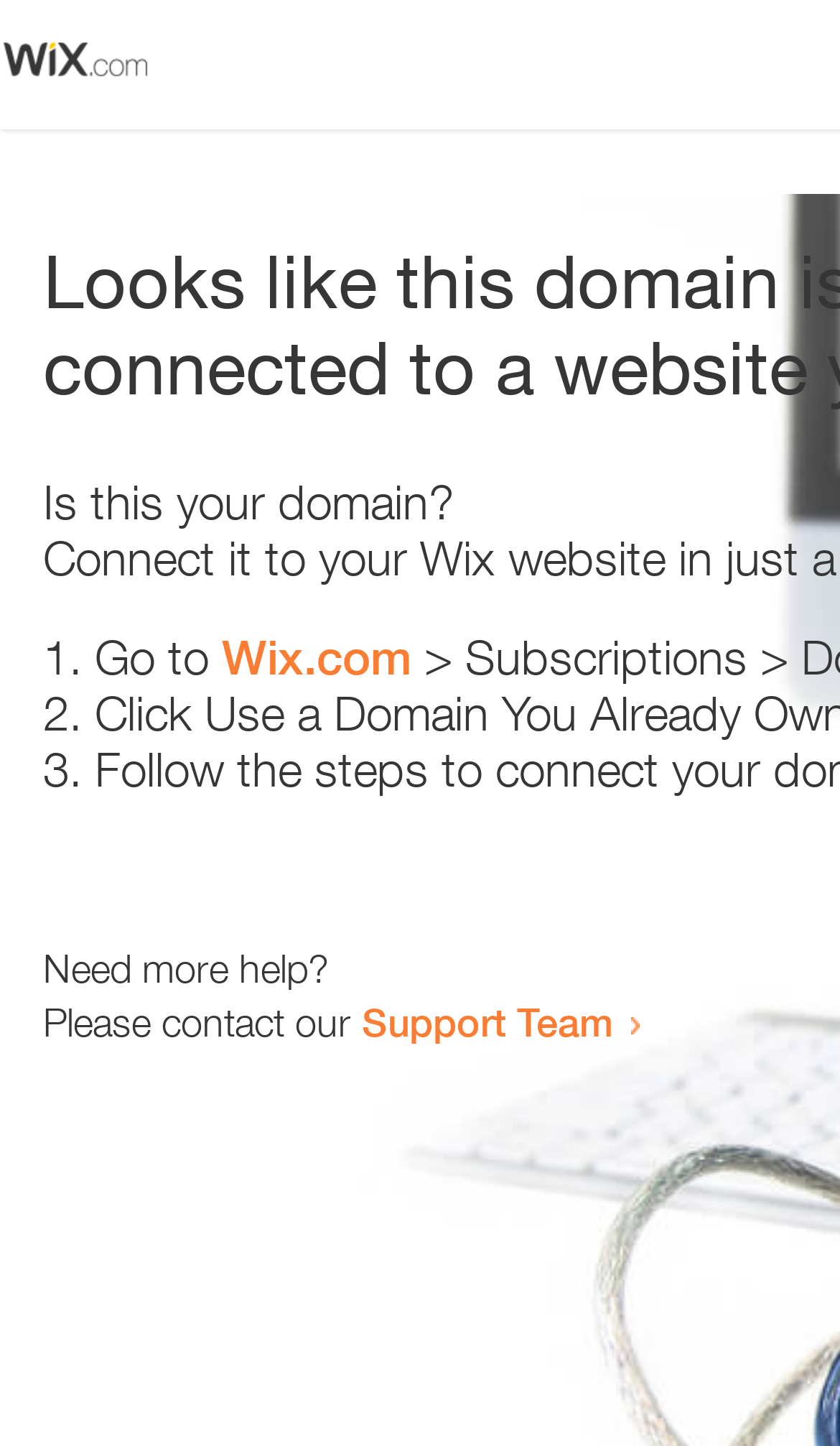How many steps are provided to resolve the issue?
Please provide a single word or phrase in response based on the screenshot.

3